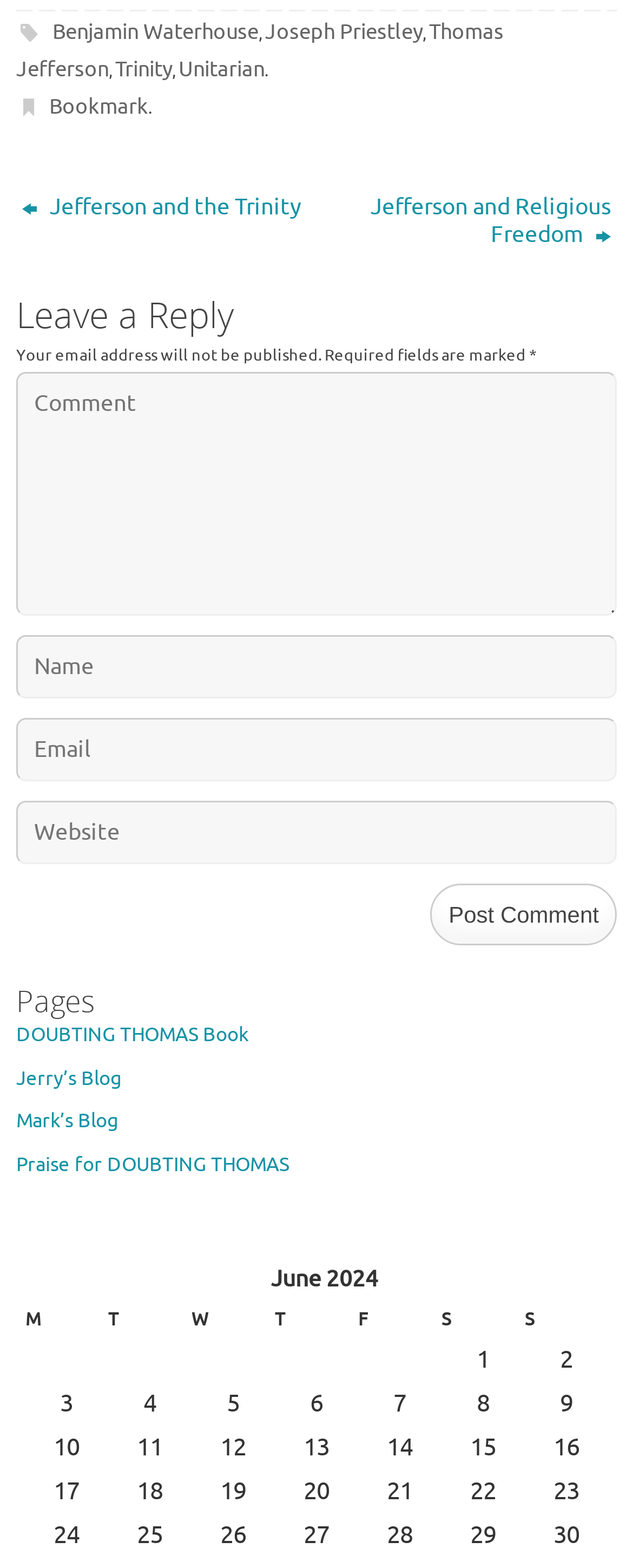What is the name of the person mentioned in the footer?
Using the information from the image, answer the question thoroughly.

I found the answer by looking at the link 'Benjamin Waterhouse' in the footer section, which suggests that it is a person's name.